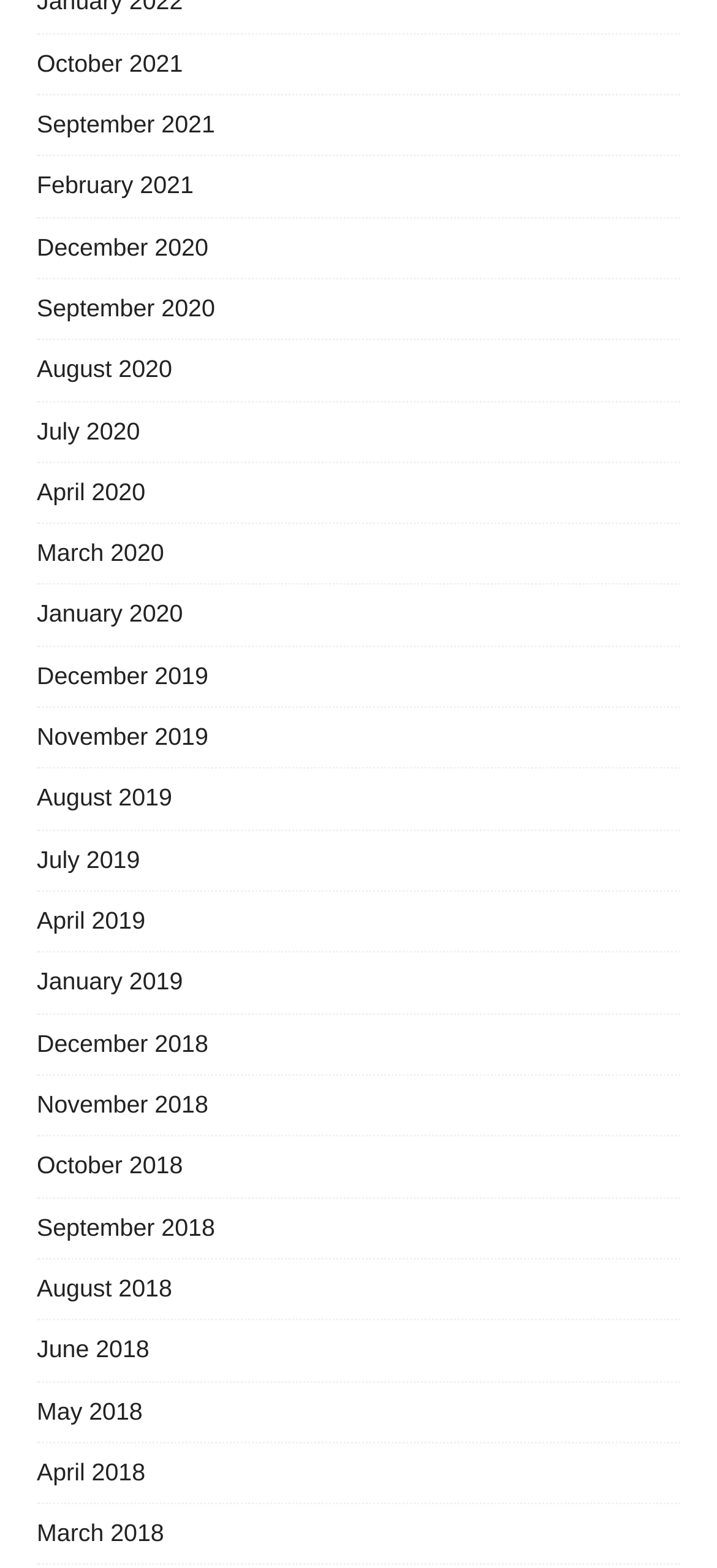Provide the bounding box coordinates for the area that should be clicked to complete the instruction: "view October 2021".

[0.051, 0.031, 0.255, 0.049]